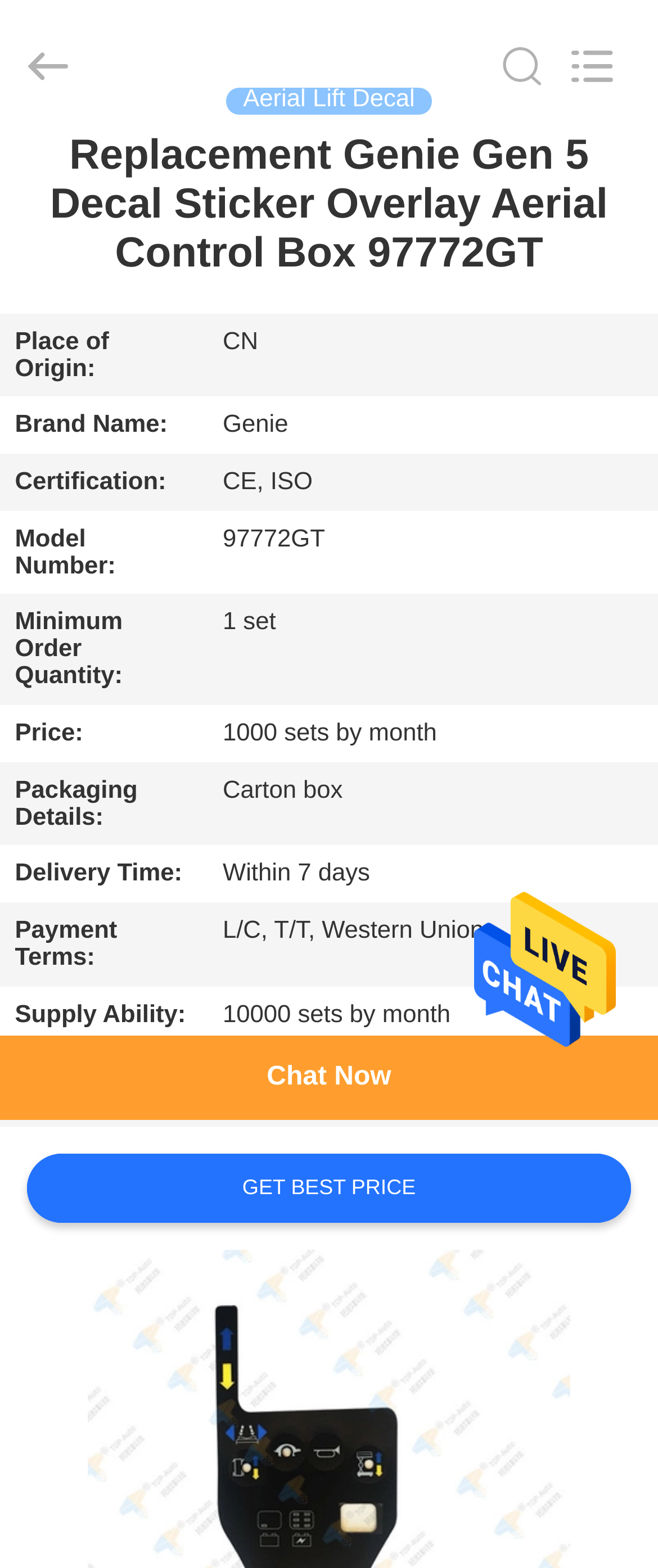Please identify the coordinates of the bounding box for the clickable region that will accomplish this instruction: "Search what you want".

[0.0, 0.0, 0.88, 0.084]